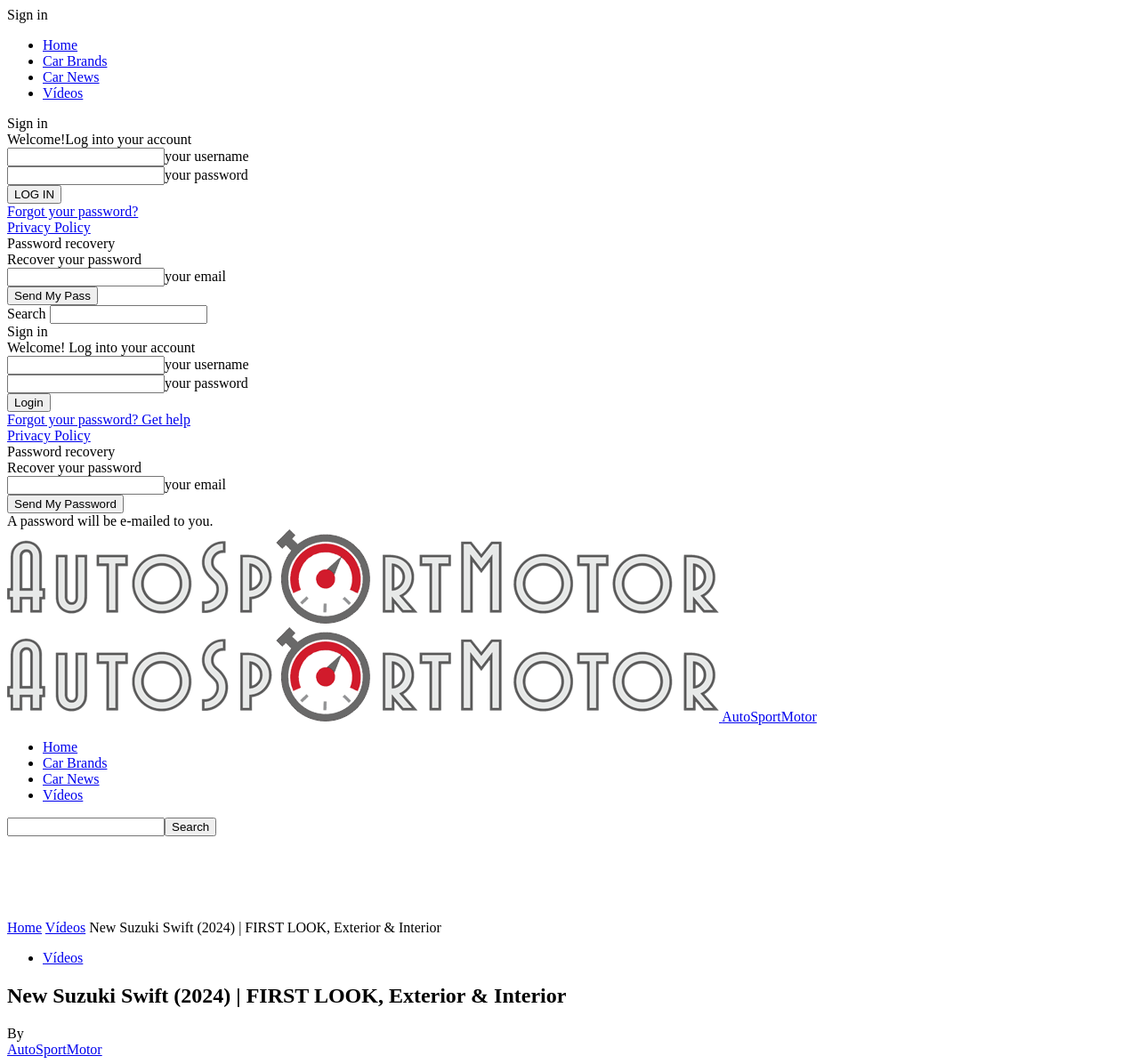Find the bounding box coordinates of the area that needs to be clicked in order to achieve the following instruction: "Click on AutoSportMotor". The coordinates should be specified as four float numbers between 0 and 1, i.e., [left, top, right, bottom].

[0.006, 0.574, 0.631, 0.589]